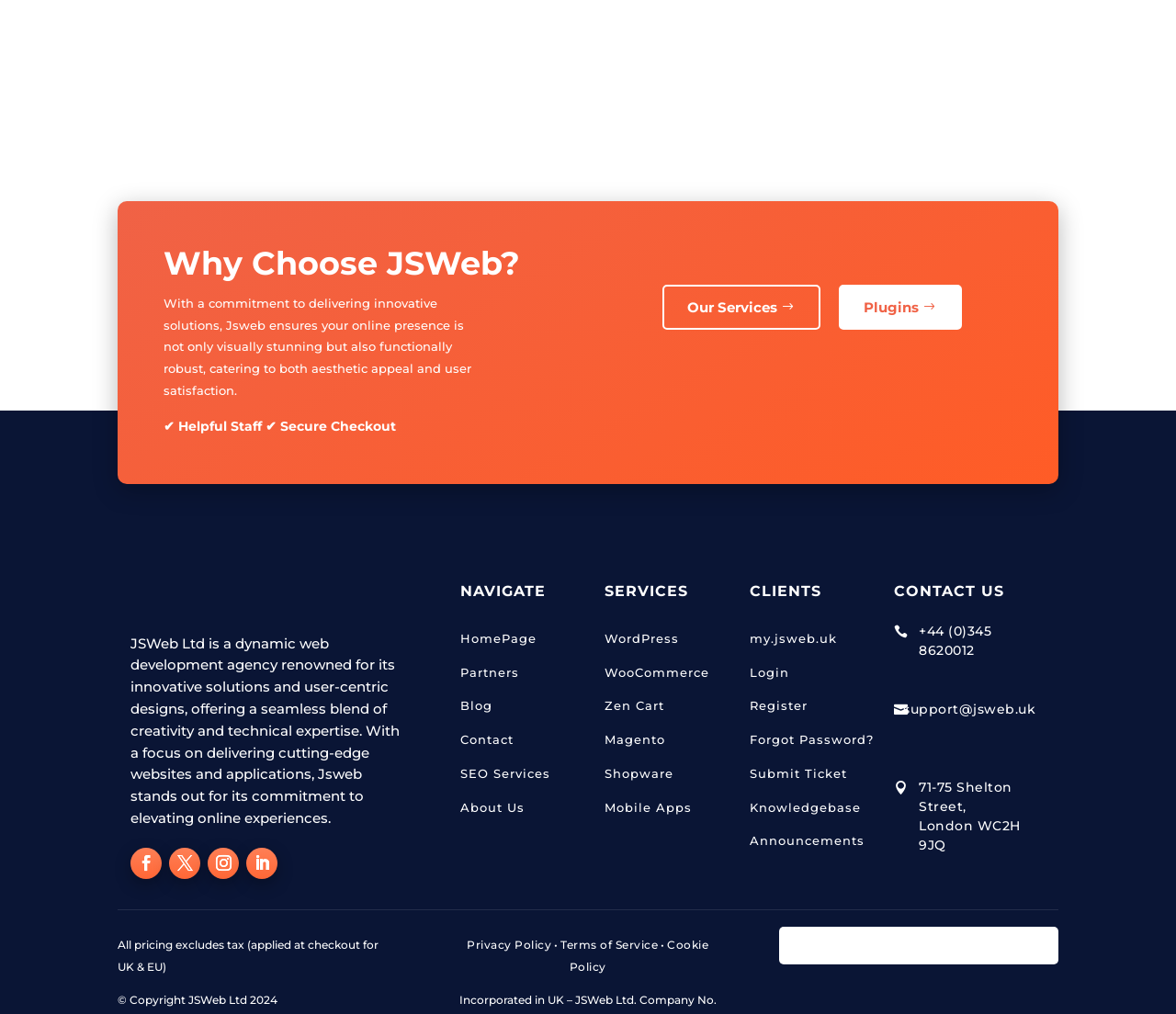Find the bounding box of the web element that fits this description: "Login".

[0.637, 0.655, 0.671, 0.674]